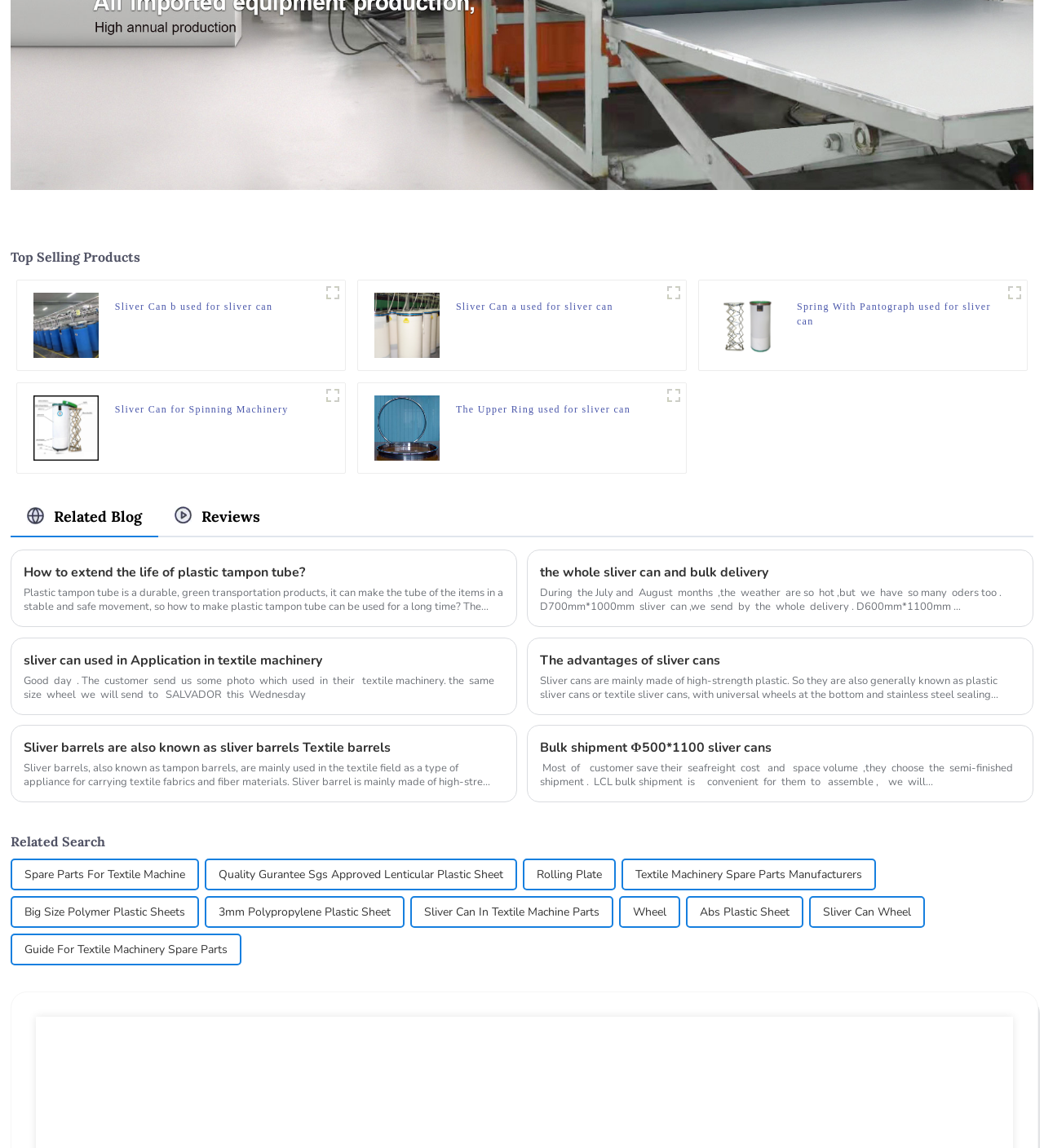Give a succinct answer to this question in a single word or phrase: 
How many types of sliver cans are shown on this webpage?

At least 4